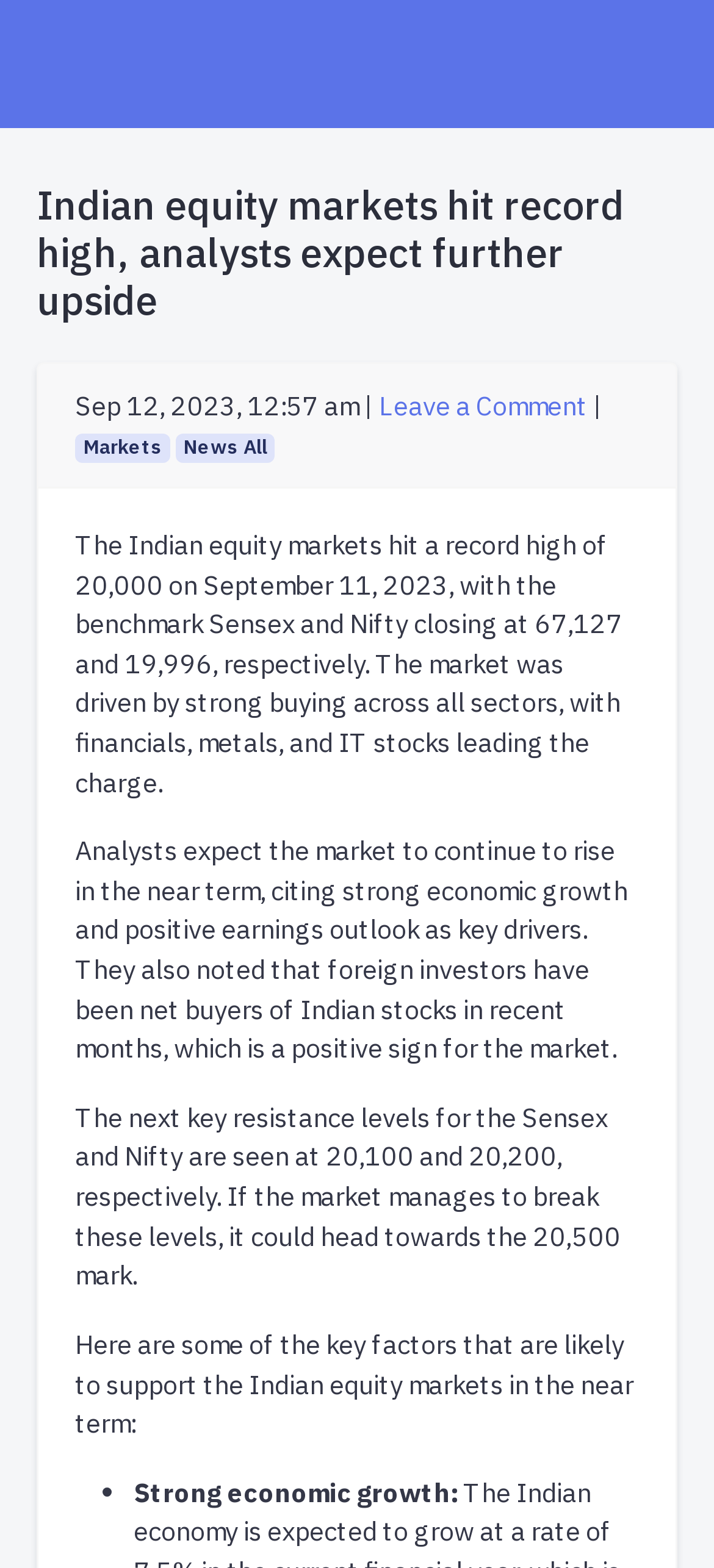Give a one-word or phrase response to the following question: What is the current Sensex level?

67,127